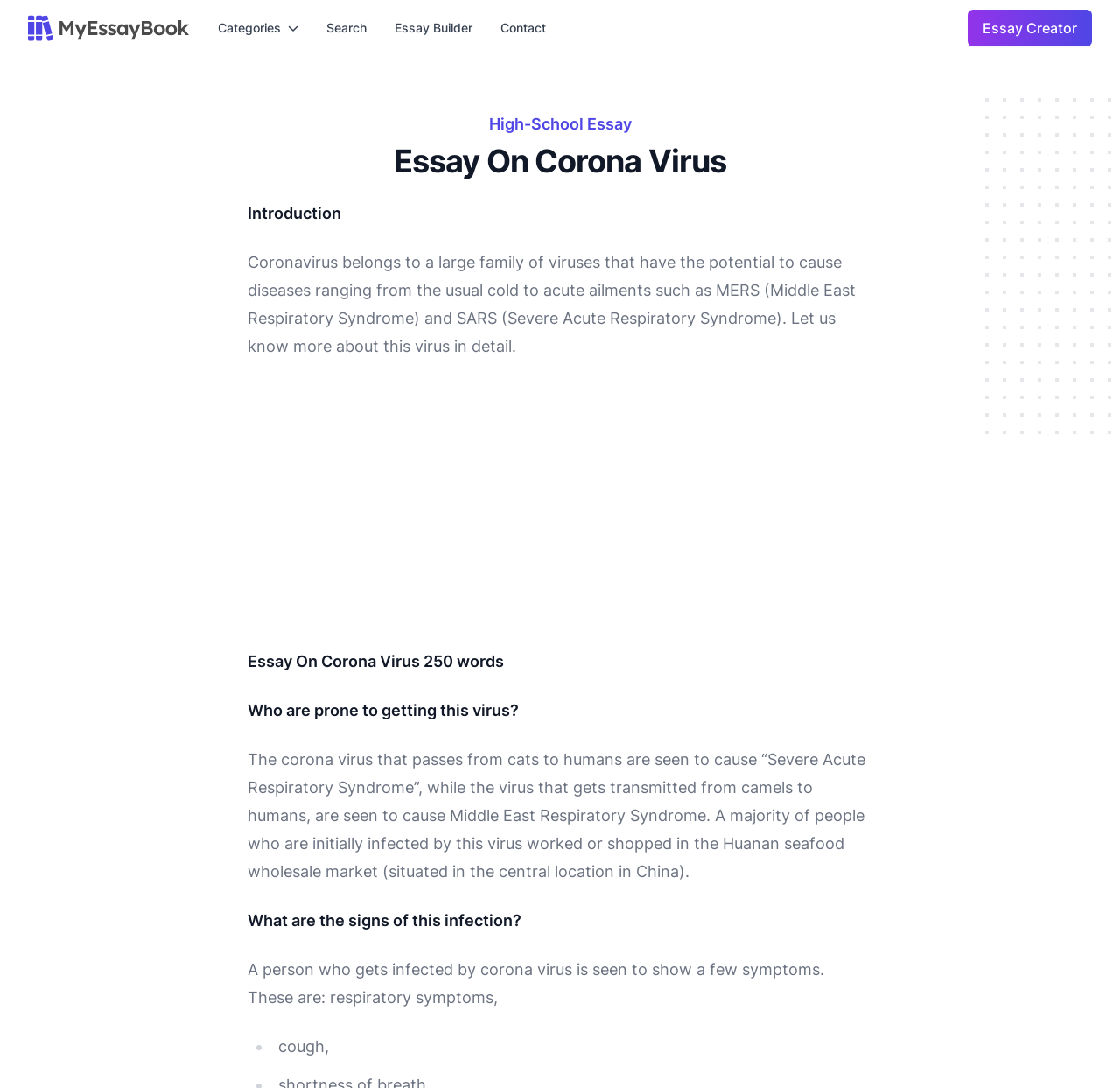Please find and generate the text of the main header of the webpage.

Essay On Corona Virus